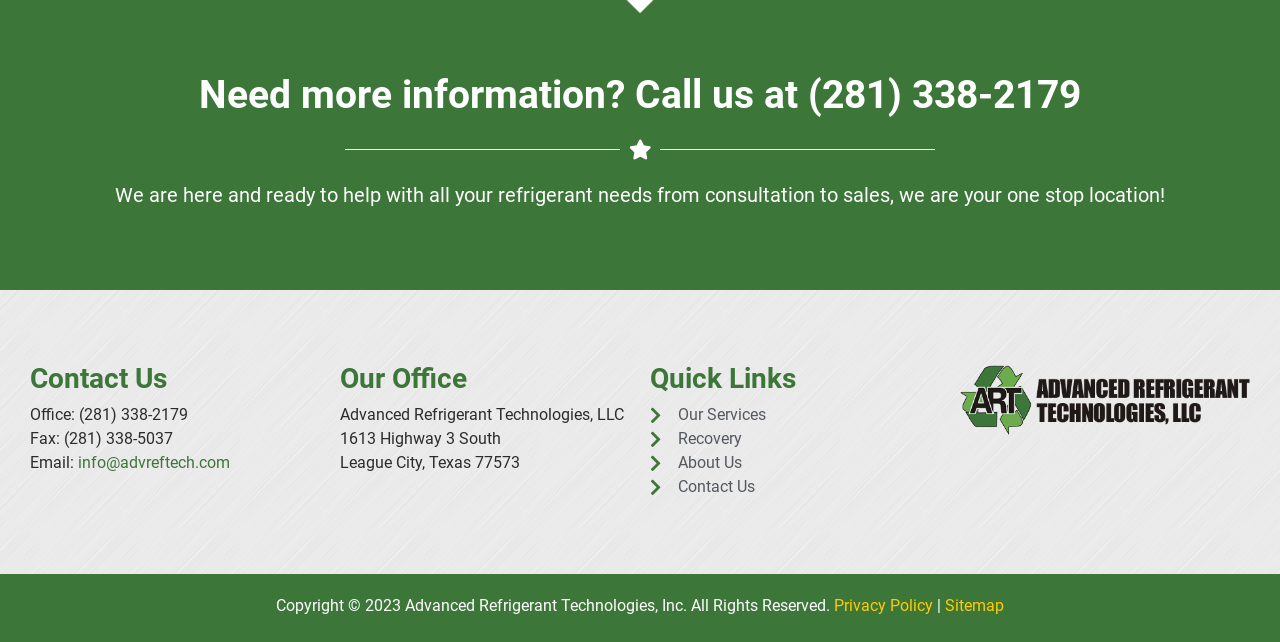Answer the question below with a single word or a brief phrase: 
What are the quick links available on the page?

Our Services, Recovery, About Us, Contact Us